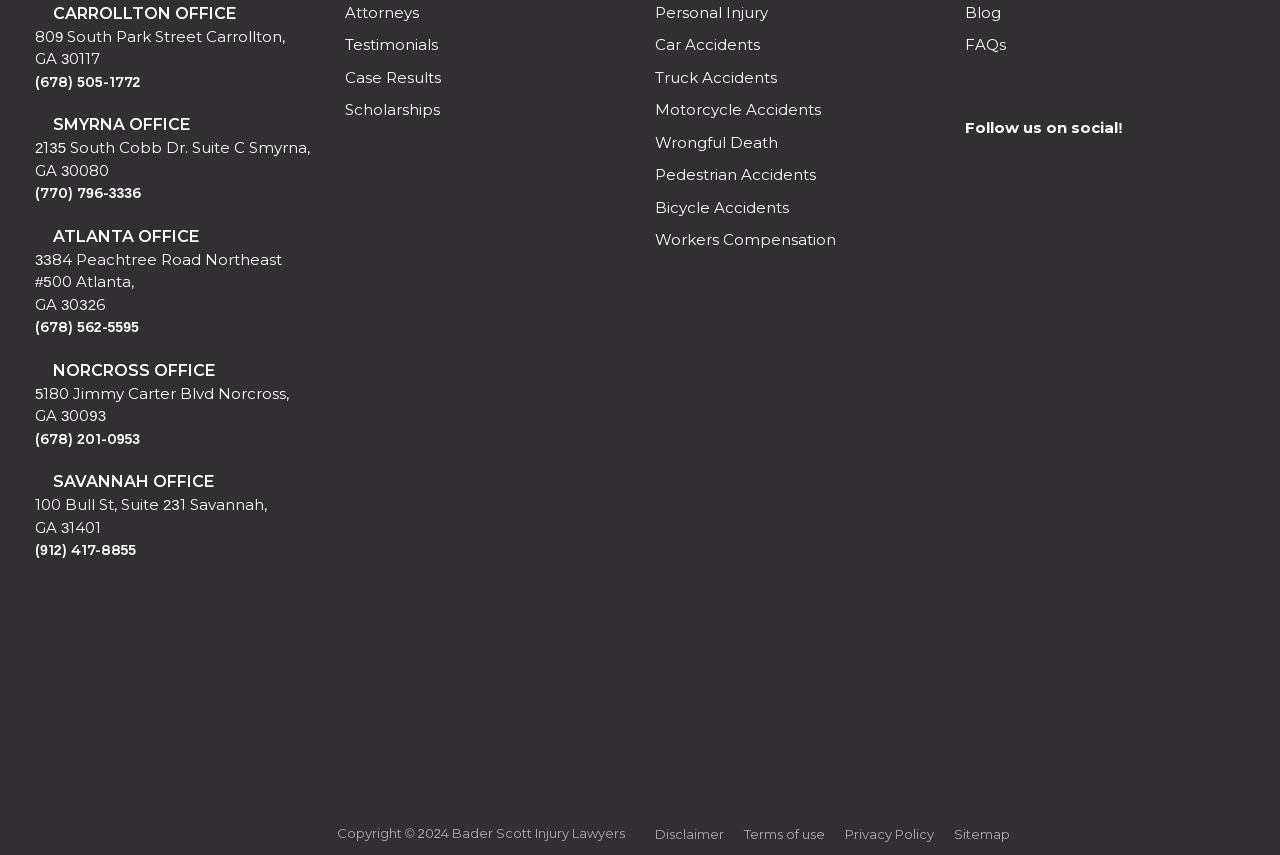What social media platforms can you follow Bader Scott Injury Lawyers on? Please answer the question using a single word or phrase based on the image.

Facebook, Instagram, LinkedIn